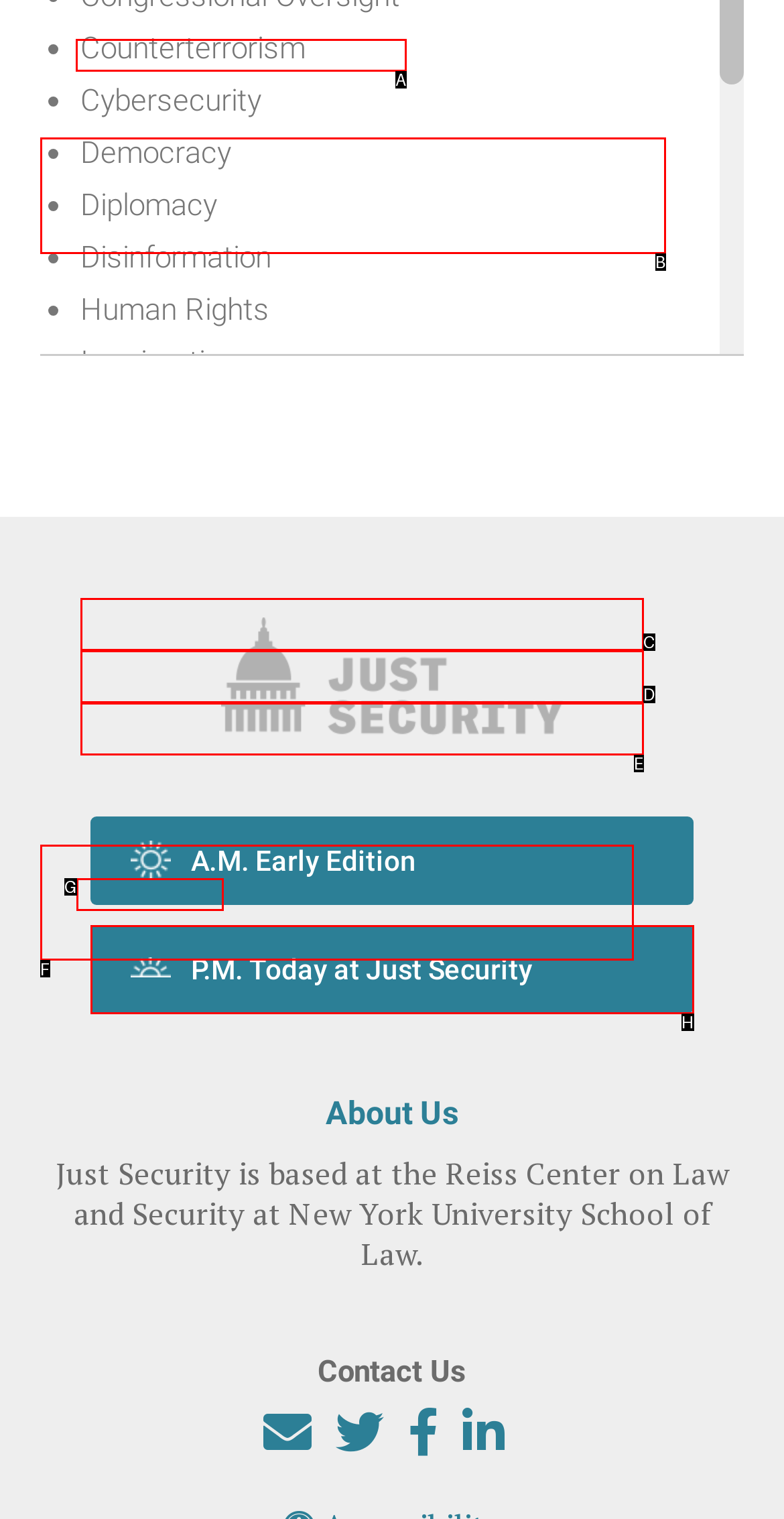Select the HTML element that should be clicked to accomplish the task: read the article by Ambassador (ret) Ian Kelly Reply with the corresponding letter of the option.

A